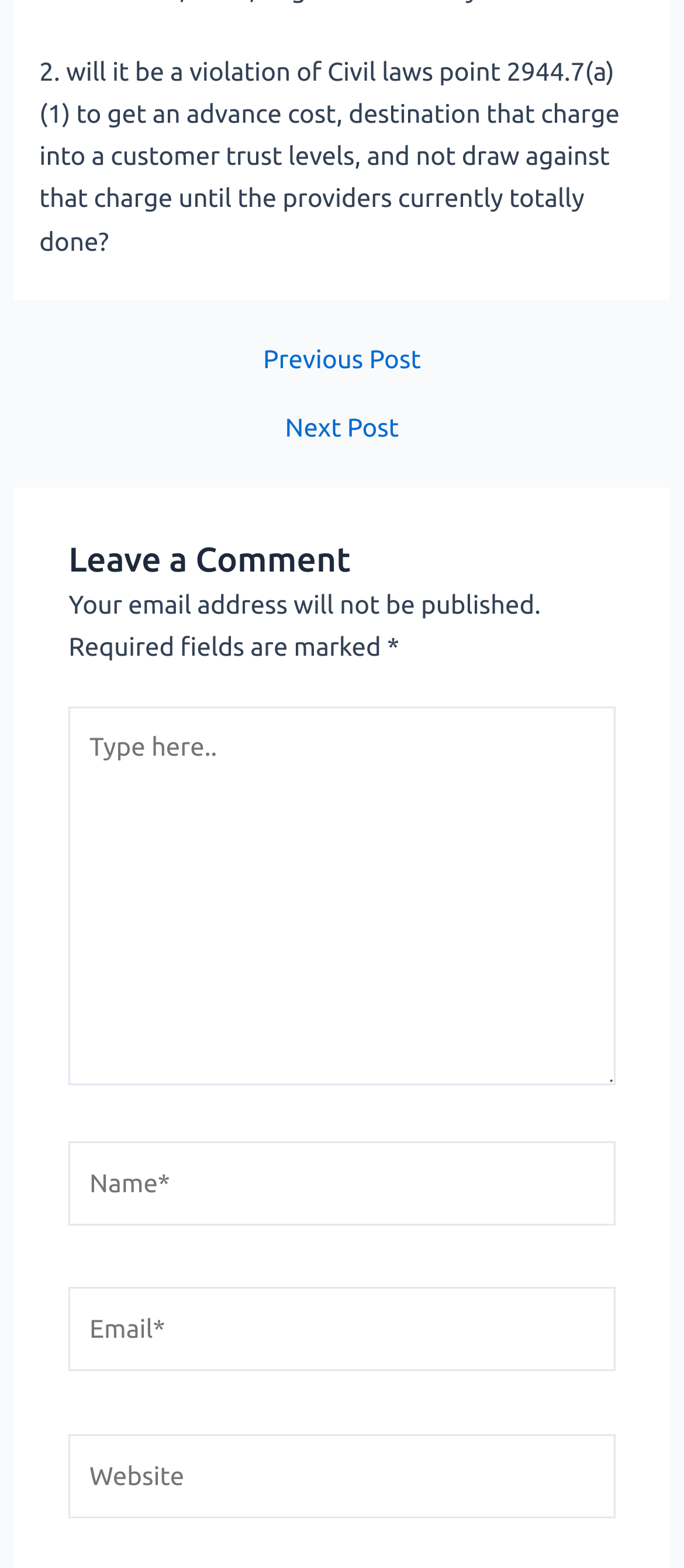What is the topic of the post?
Answer the question with a single word or phrase derived from the image.

Civil laws point 2944.7(a)(1)